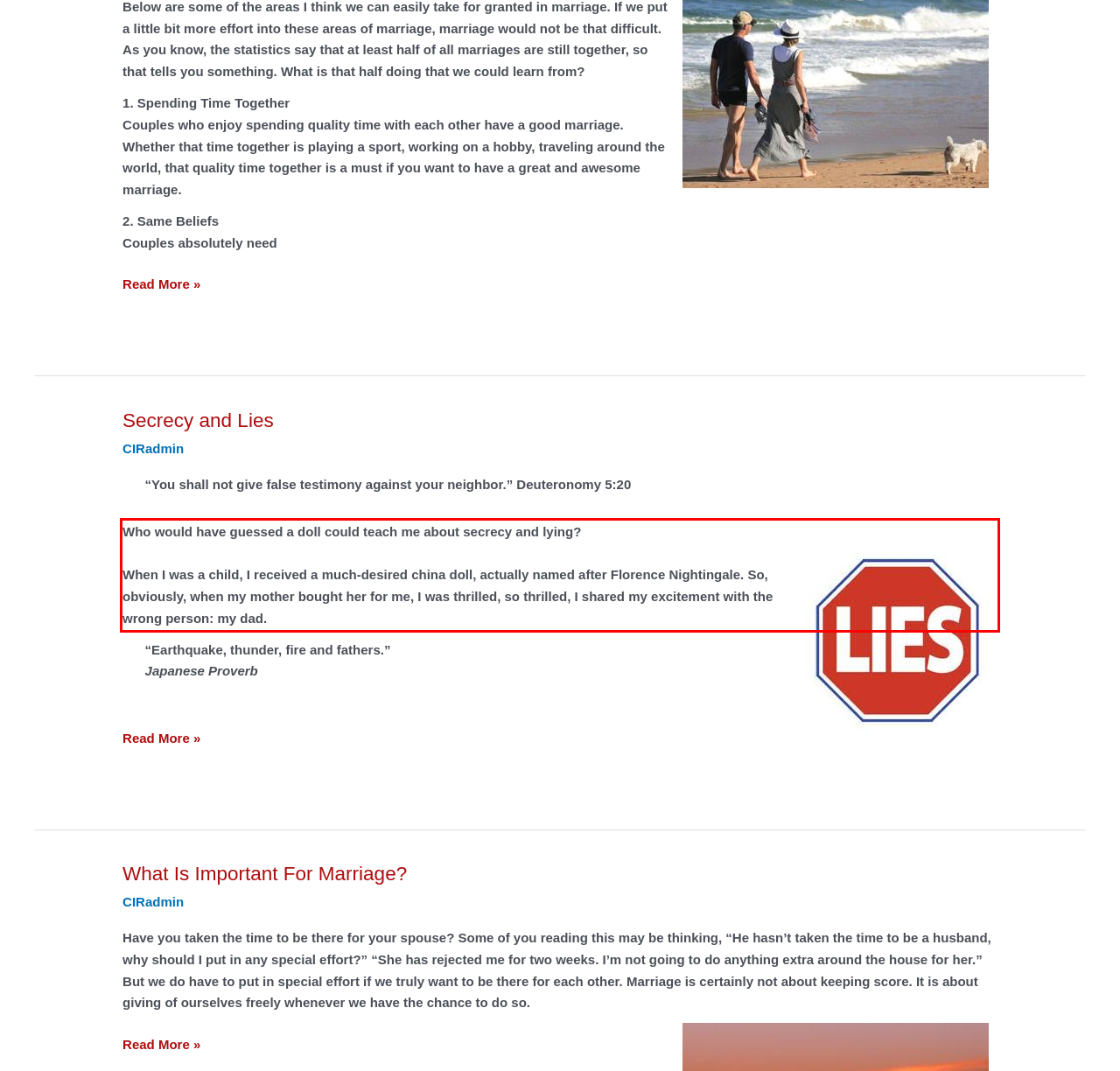Please extract the text content from the UI element enclosed by the red rectangle in the screenshot.

Who would have guessed a doll could teach me about secrecy and lying? When I was a child, I received a much-desired china doll, actually named after Florence Nightingale. So, obviously, when my mother bought her for me, I was thrilled, so thrilled, I shared my excitement with the wrong person: my dad.